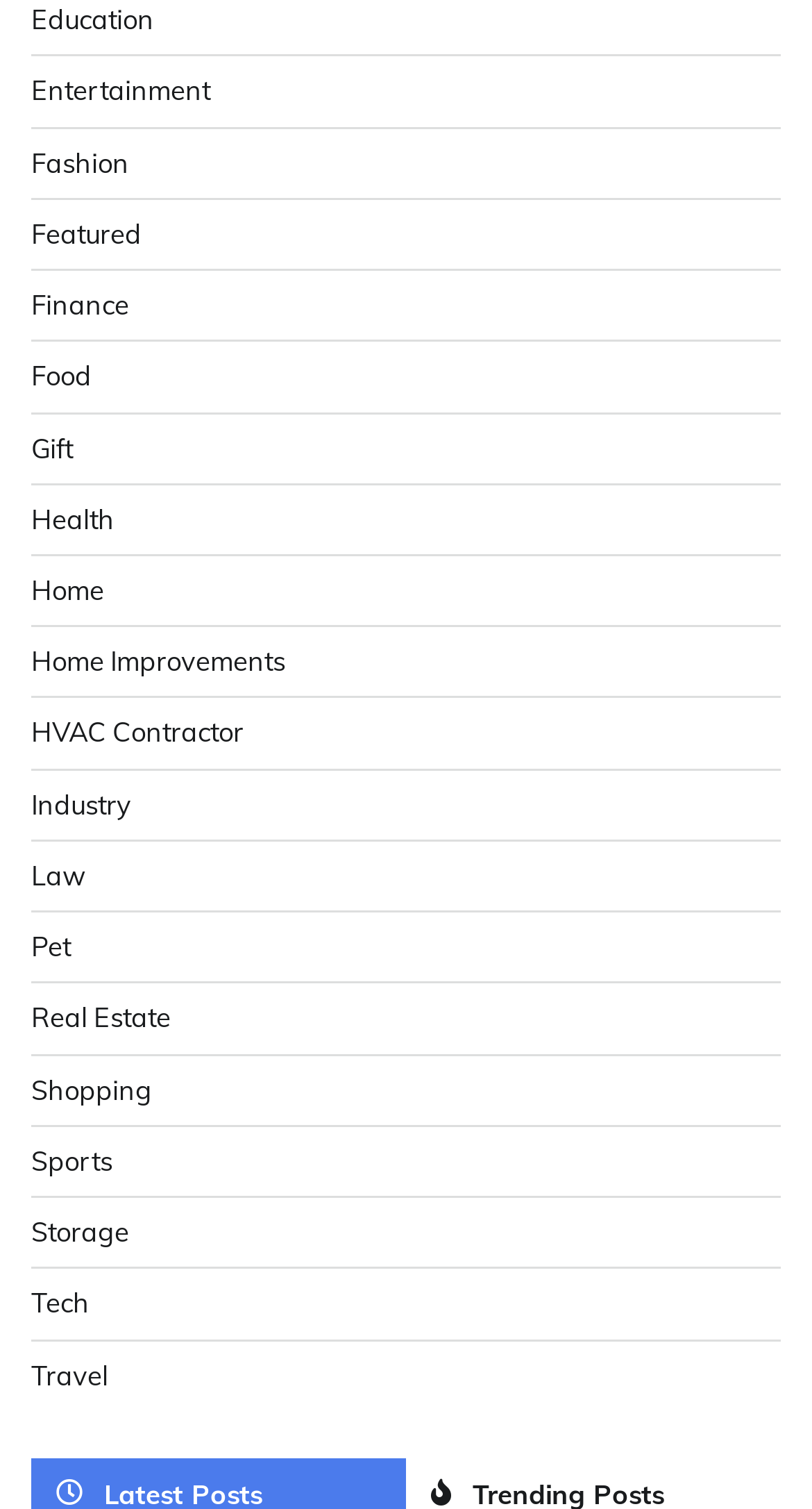Please identify the bounding box coordinates for the region that you need to click to follow this instruction: "Explore Entertainment".

[0.038, 0.049, 0.259, 0.071]